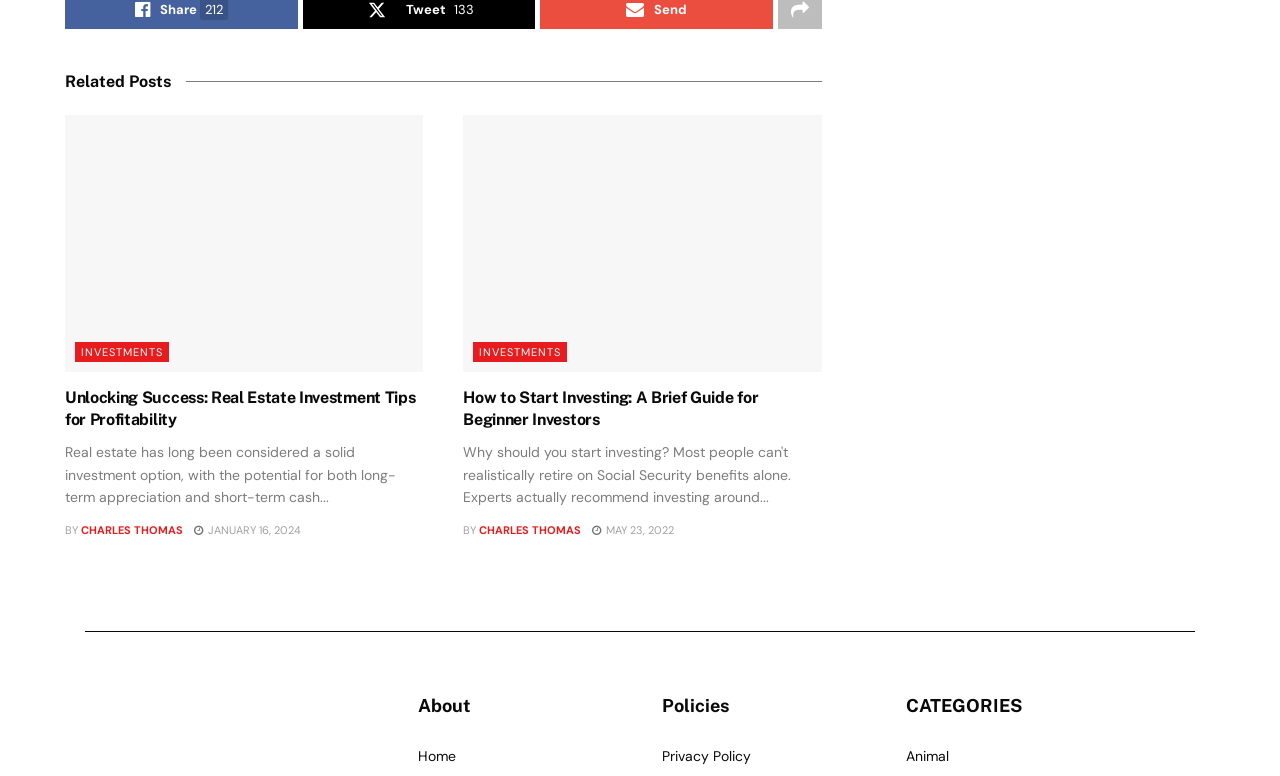Identify the coordinates of the bounding box for the element that must be clicked to accomplish the instruction: "view privacy policy".

[0.517, 0.96, 0.708, 0.989]